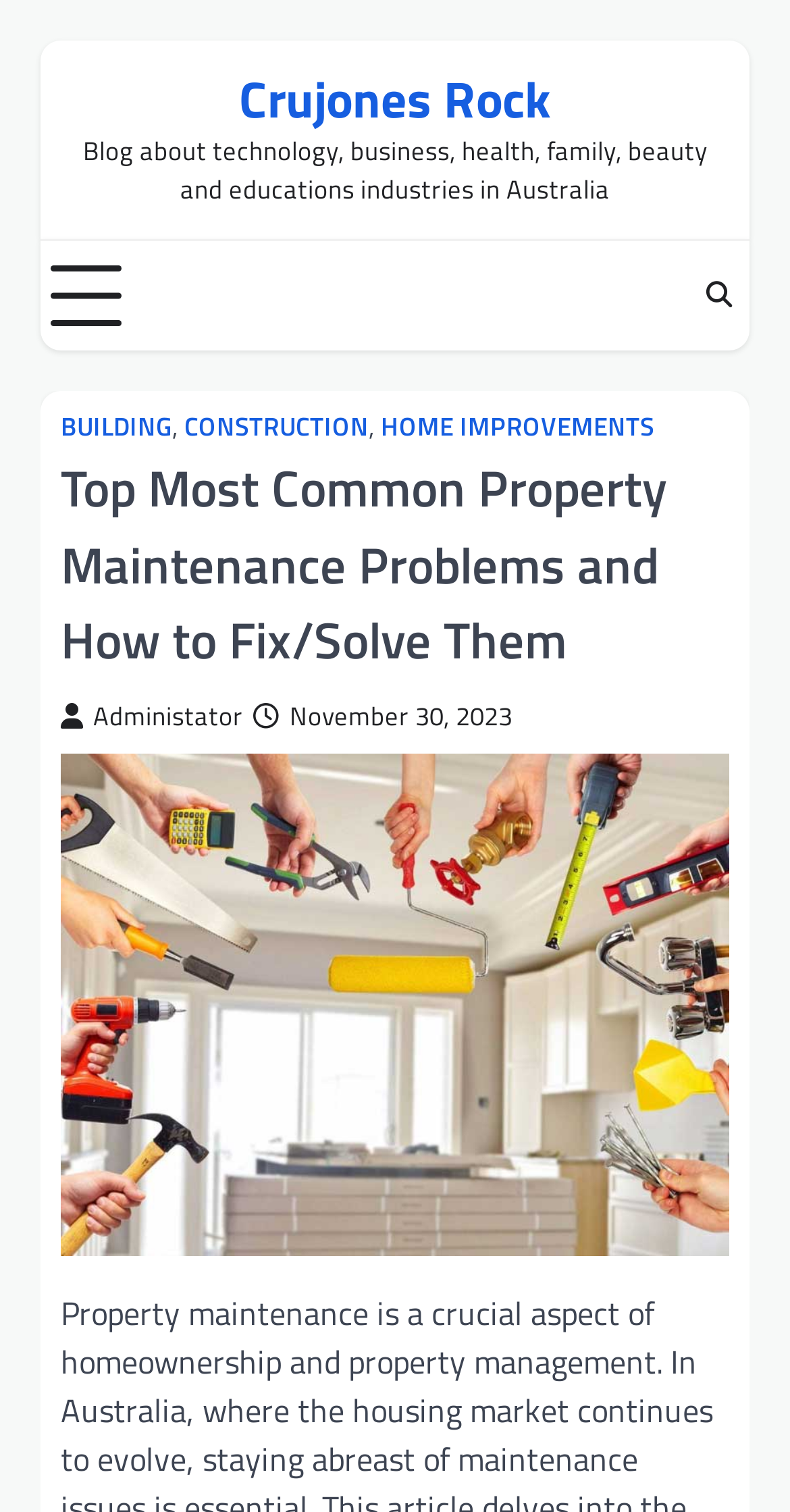Write a detailed summary of the webpage.

The webpage appears to be a blog post about property maintenance, specifically focusing on common problems and their solutions. At the top, there is a link to the website's homepage, "Crujones Rock", accompanied by a brief description of the website's content, which includes technology, business, health, family, beauty, and education industries in Australia. 

To the right of the description, there is an expandable button, and further to the right, a search icon is present. Below these elements, there are three links: "BUILDING", "CONSTRUCTION", and "HOME IMPROVEMENTS", separated by commas. 

The main content of the webpage is headed by a title, "Top Most Common Property Maintenance Problems and How to Fix/Solve Them", which is followed by the author's name, "Administator", and the publication date, "November 30, 2023". 

Below the title, there is a large image related to maintenance, taking up most of the width of the page.